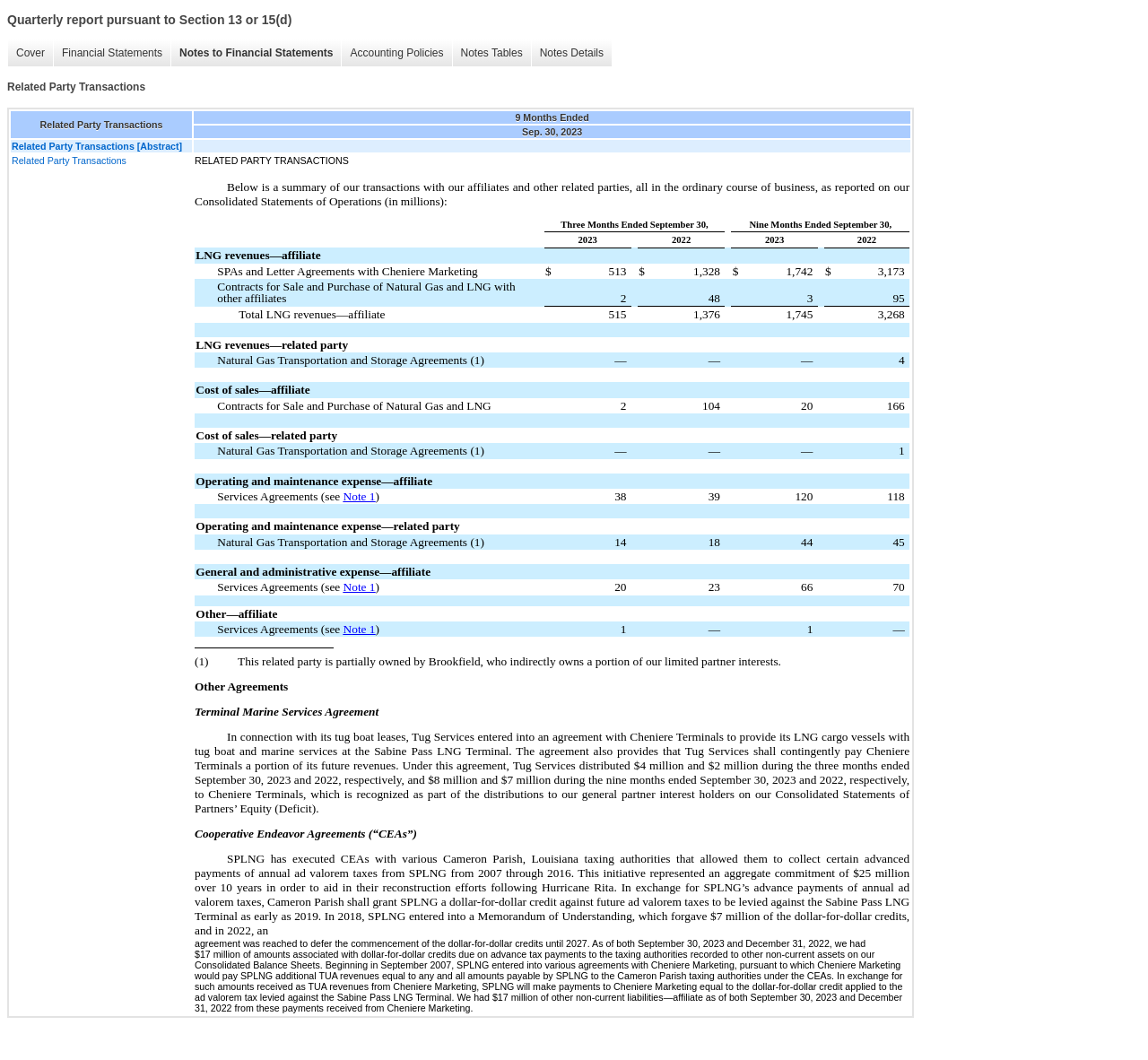Give a short answer to this question using one word or a phrase:
What is the title of the quarterly report?

Quarterly report pursuant to Section 13 or 15(d)